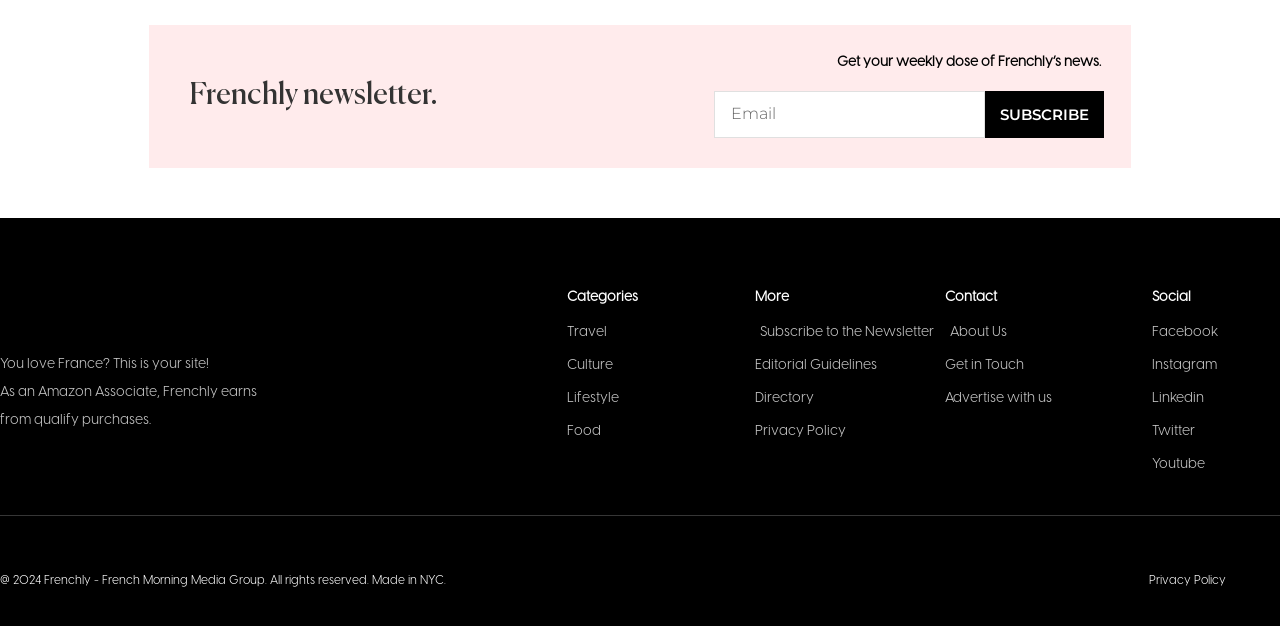Please provide a comprehensive answer to the question below using the information from the image: What is the purpose of the textbox?

The textbox is labeled as 'Email' and is required, indicating that it is used to input an email address, likely for subscription or newsletter purposes.